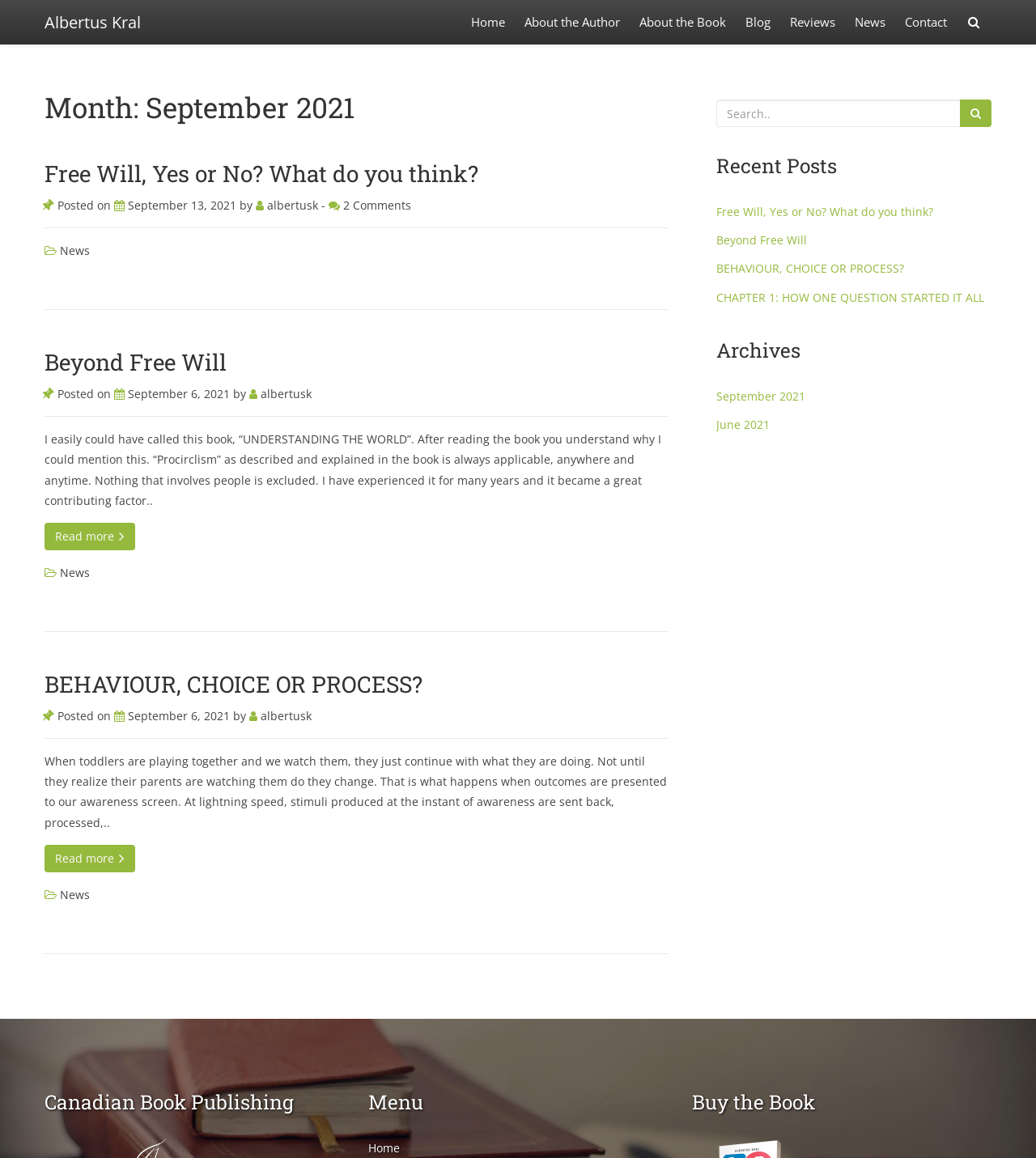Using floating point numbers between 0 and 1, provide the bounding box coordinates in the format (top-left x, top-left y, bottom-right x, bottom-right y). Locate the UI element described here: June 2021

[0.691, 0.36, 0.743, 0.373]